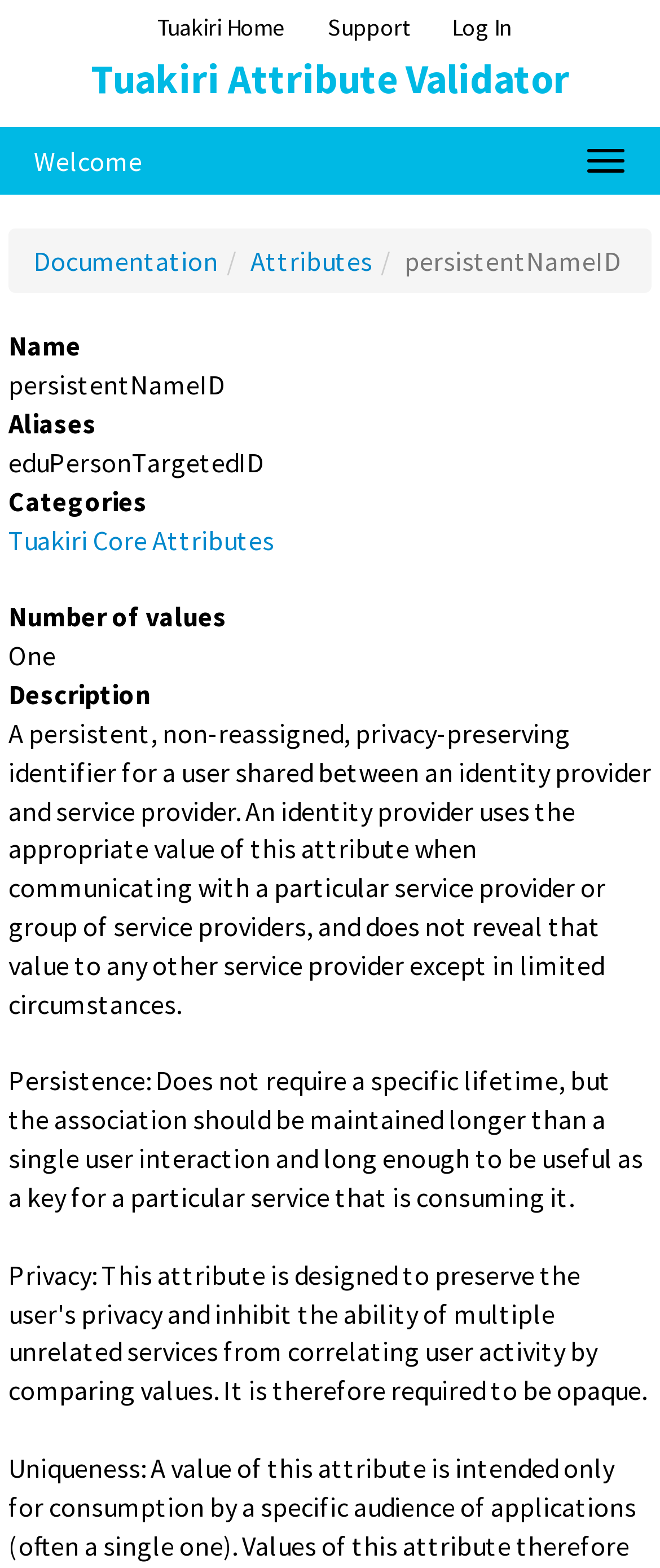Please find the bounding box coordinates of the section that needs to be clicked to achieve this instruction: "Toggle navigation".

[0.862, 0.084, 0.974, 0.12]